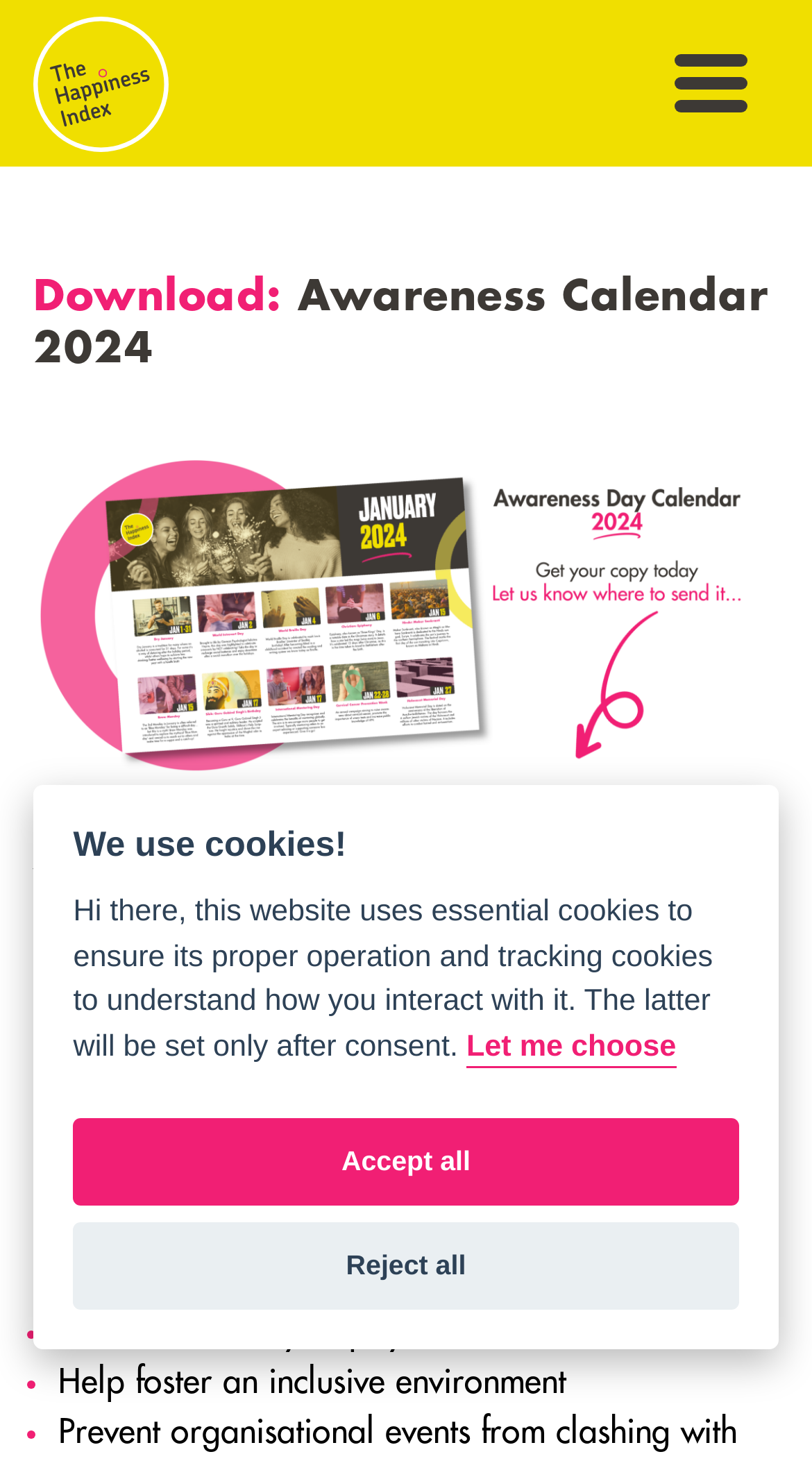How many buttons are in the cookie dialog?
Examine the image closely and answer the question with as much detail as possible.

The cookie dialog has three buttons: 'Let me choose', 'Accept all', and 'Reject all'. These buttons are used to manage cookie preferences.